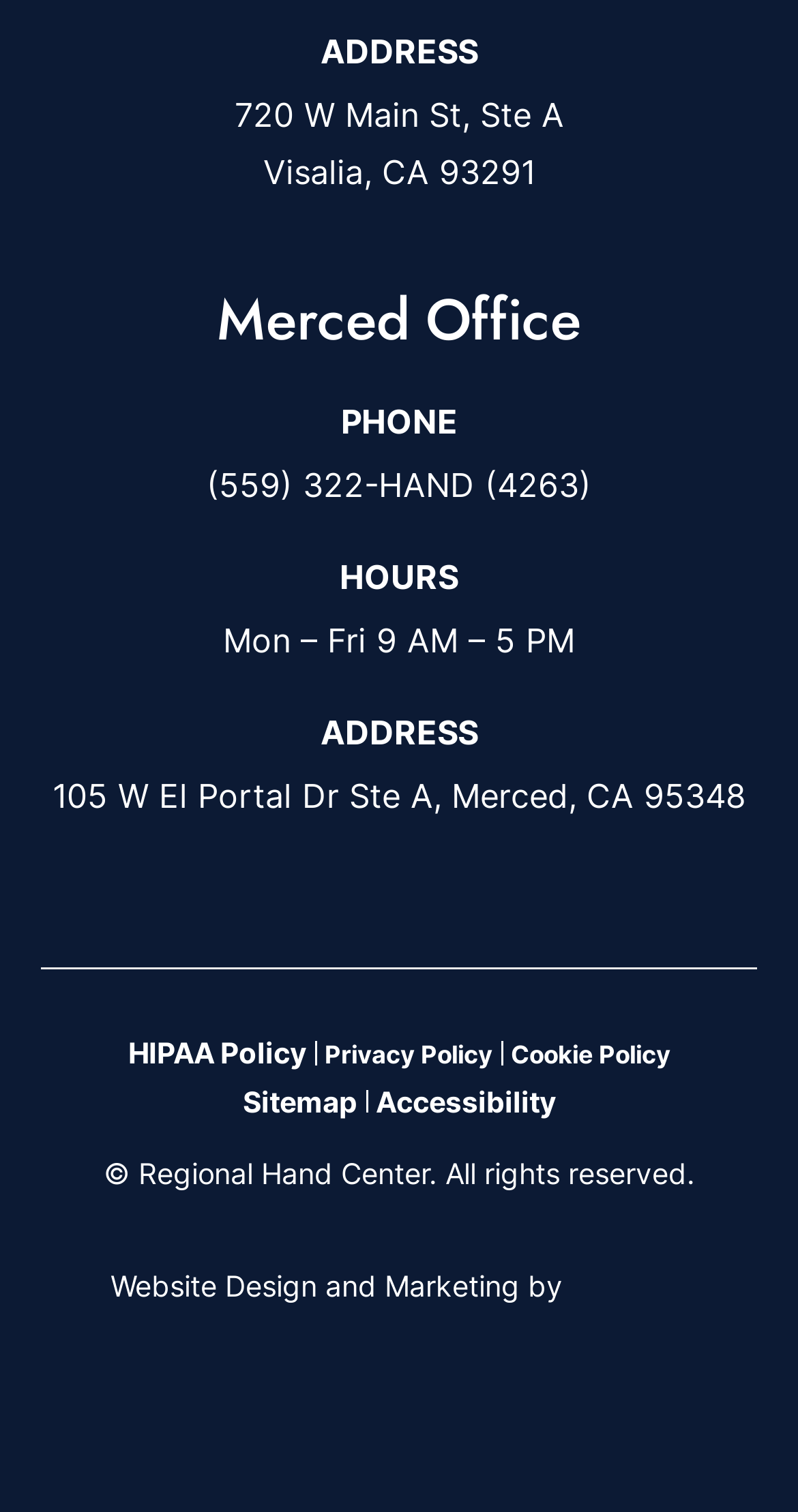Could you provide the bounding box coordinates for the portion of the screen to click to complete this instruction: "Shop Now"?

None